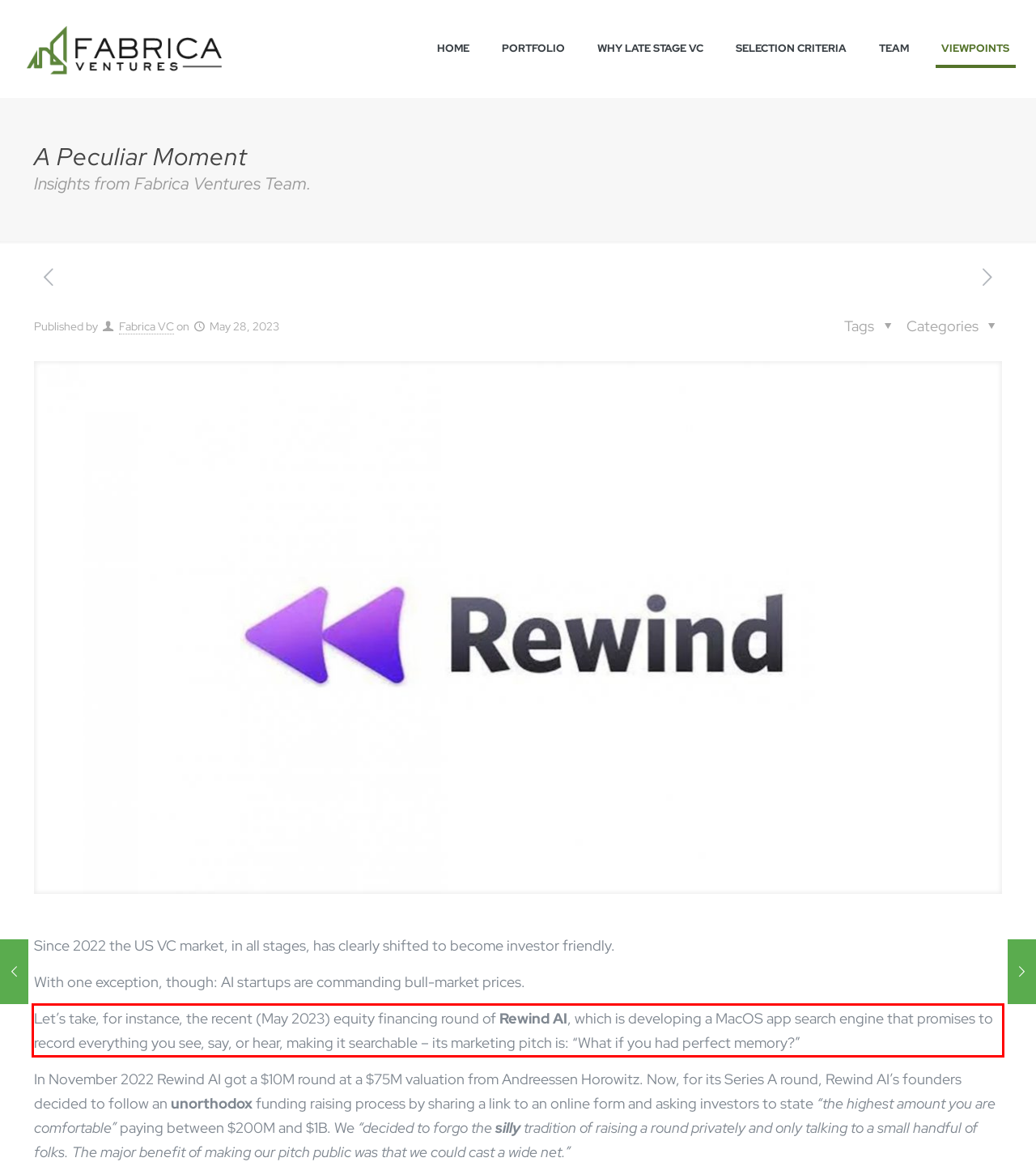Given a webpage screenshot, locate the red bounding box and extract the text content found inside it.

Let’s take, for instance, the recent (May 2023) equity financing round of Rewind AI, which is developing a MacOS app search engine that promises to record everything you see, say, or hear, making it searchable – its marketing pitch is: “What if you had perfect memory?”